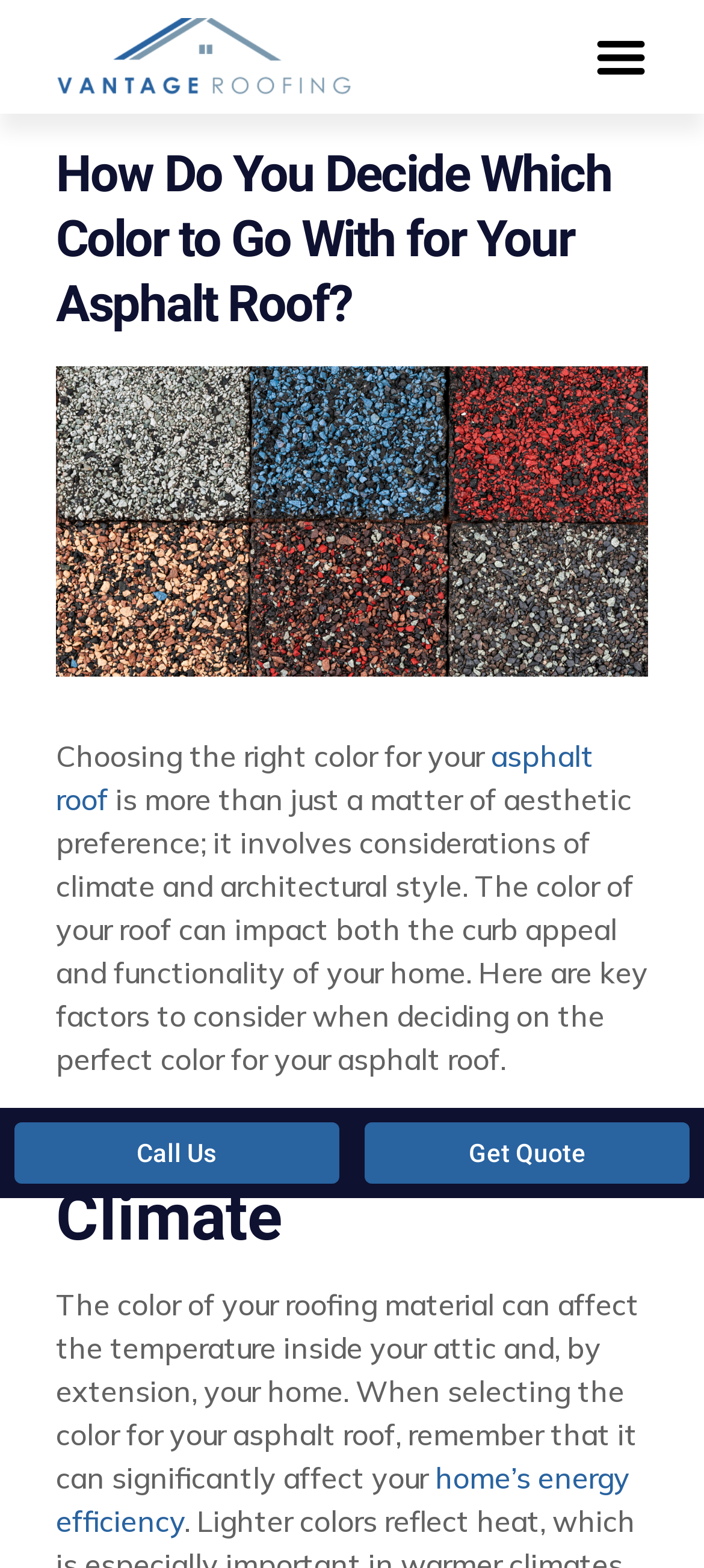What is the first factor to consider when deciding on a roof color?
Using the image as a reference, give an elaborate response to the question.

The webpage lists '1. Consider Your Climate' as the first heading, indicating that climate is the first factor to consider when deciding on a roof color.